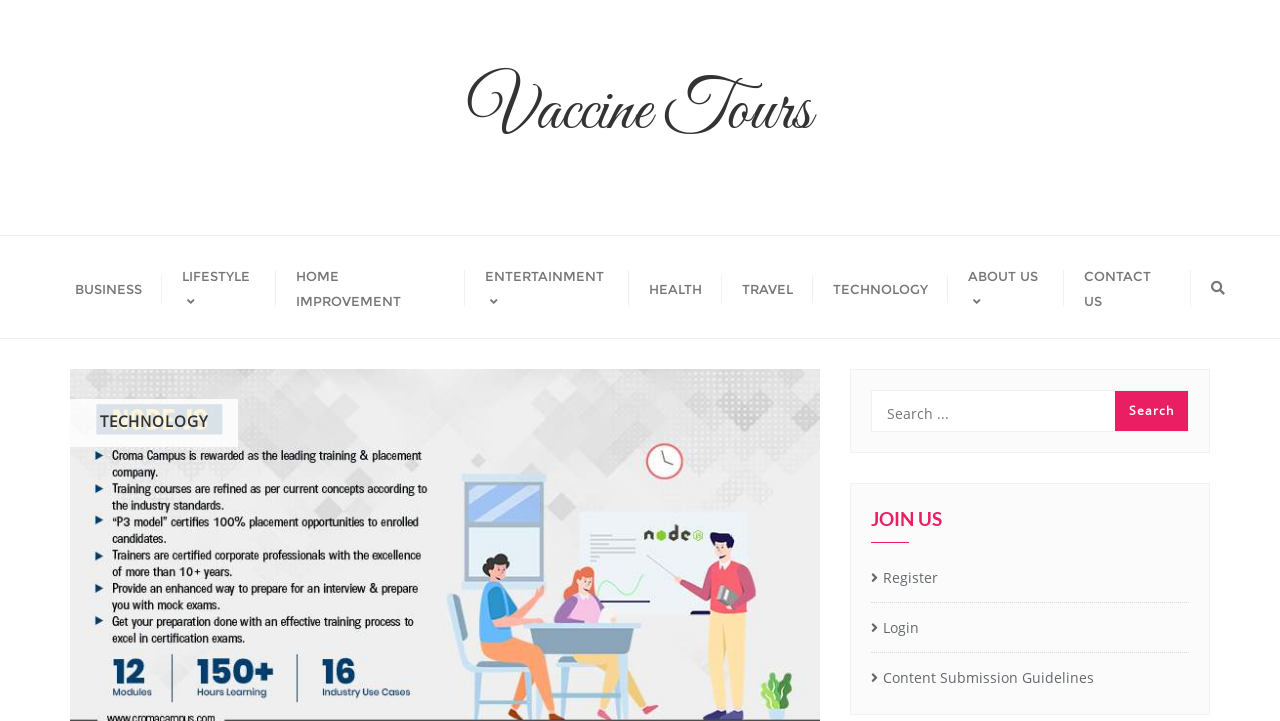What is the text above the search bar?
Based on the image content, provide your answer in one word or a short phrase.

TECHNOLOGY